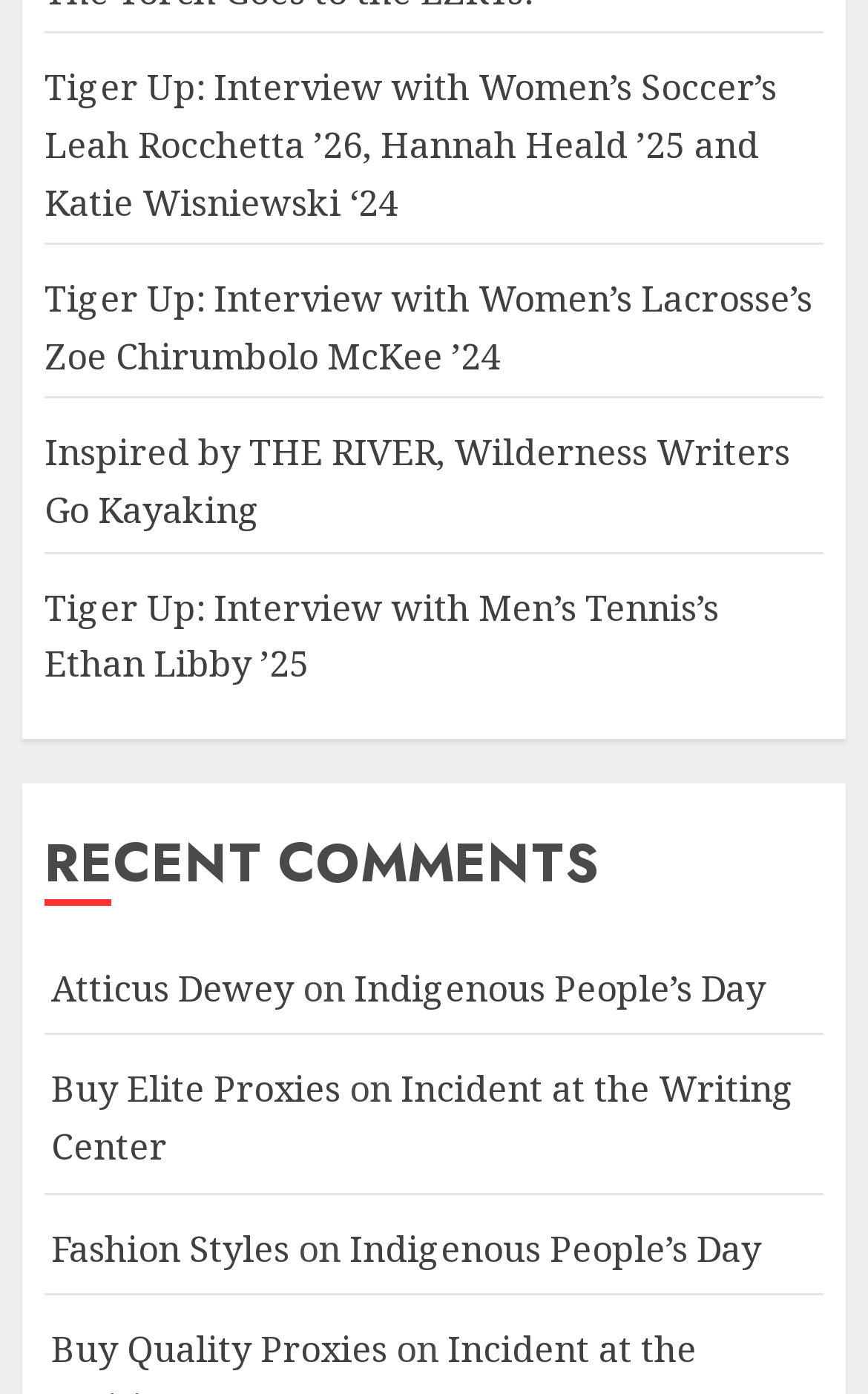How many articles are there on the webpage?
Look at the image and respond with a one-word or short-phrase answer.

3